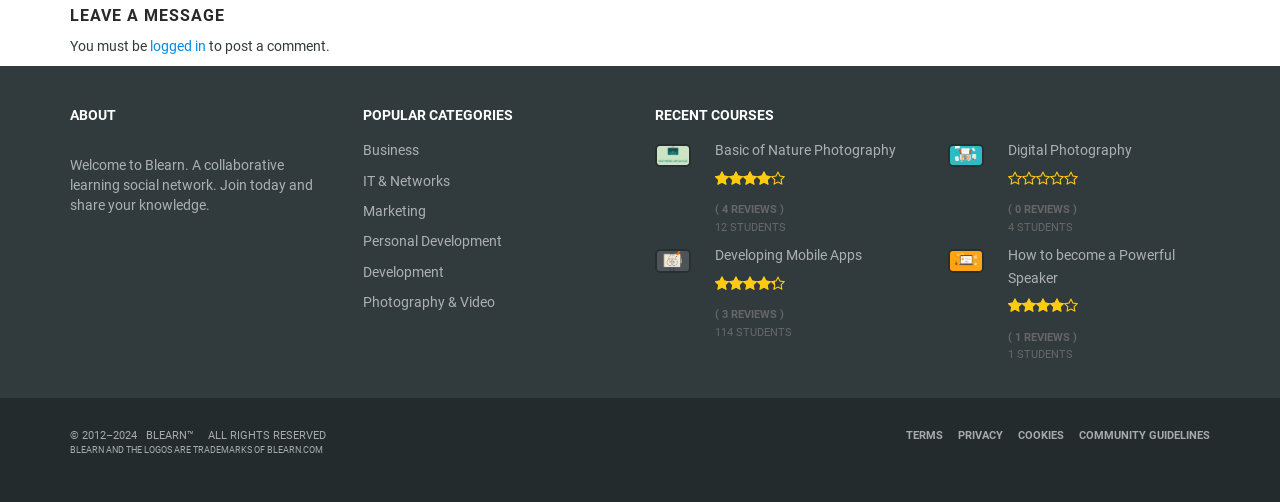What is the purpose of this website?
Using the image as a reference, give a one-word or short phrase answer.

Collaborative learning